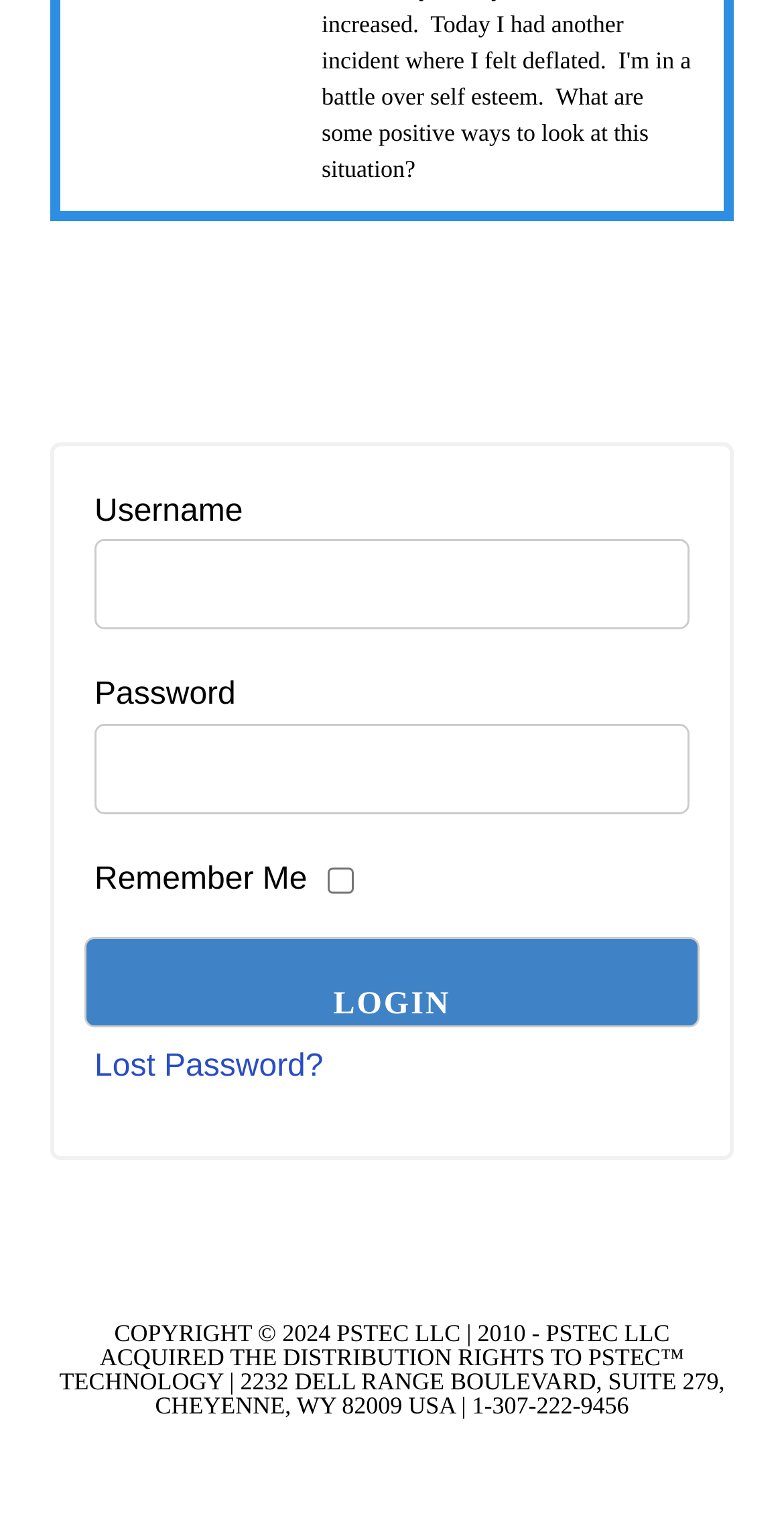What is the purpose of the checkbox?
Answer the question with a detailed and thorough explanation.

The checkbox is labeled 'Remember Me' and is unchecked, indicating that it is an option for users to save their login credentials for future logins.